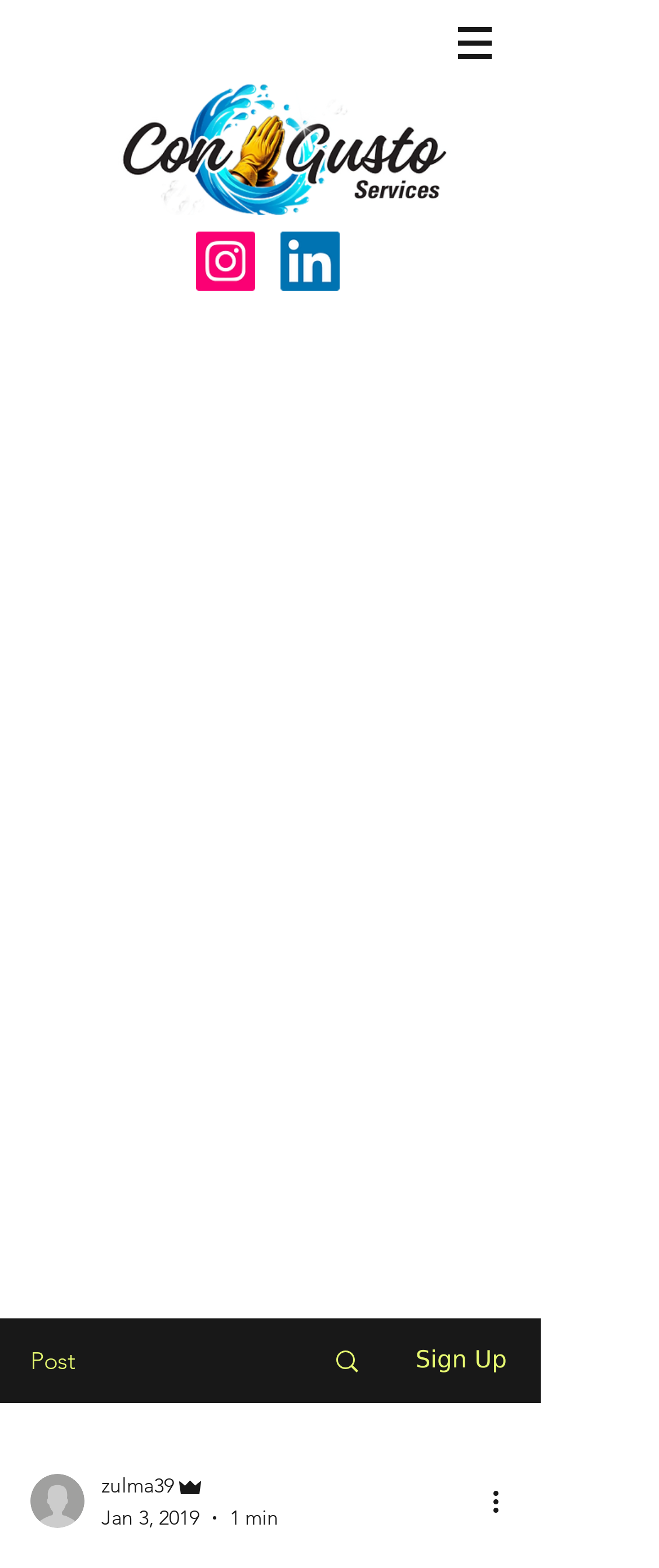What is the estimated reading time?
Please give a detailed answer to the question using the information shown in the image.

I found the estimated reading time by looking at the text below the author's name, which says '1 min'.